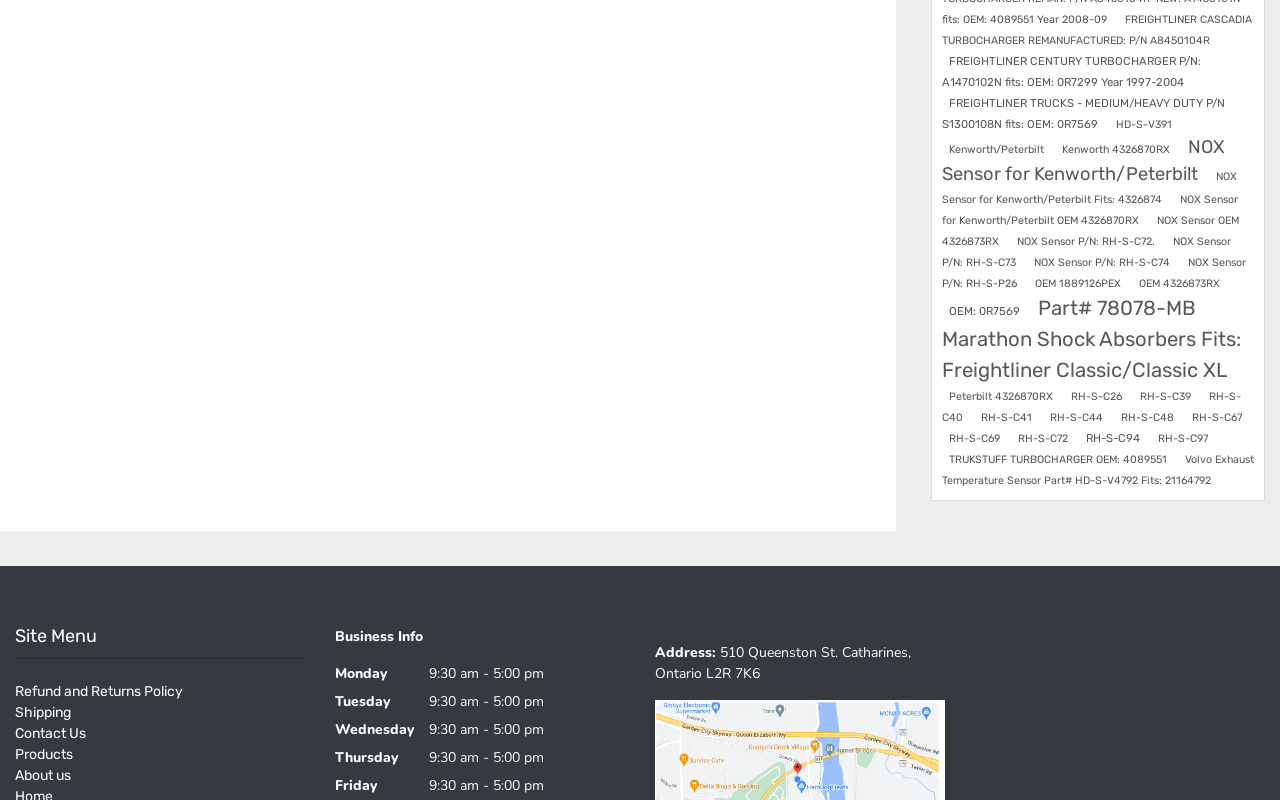Given the element description "Peterbilt 4326870RX" in the screenshot, predict the bounding box coordinates of that UI element.

[0.736, 0.484, 0.828, 0.508]